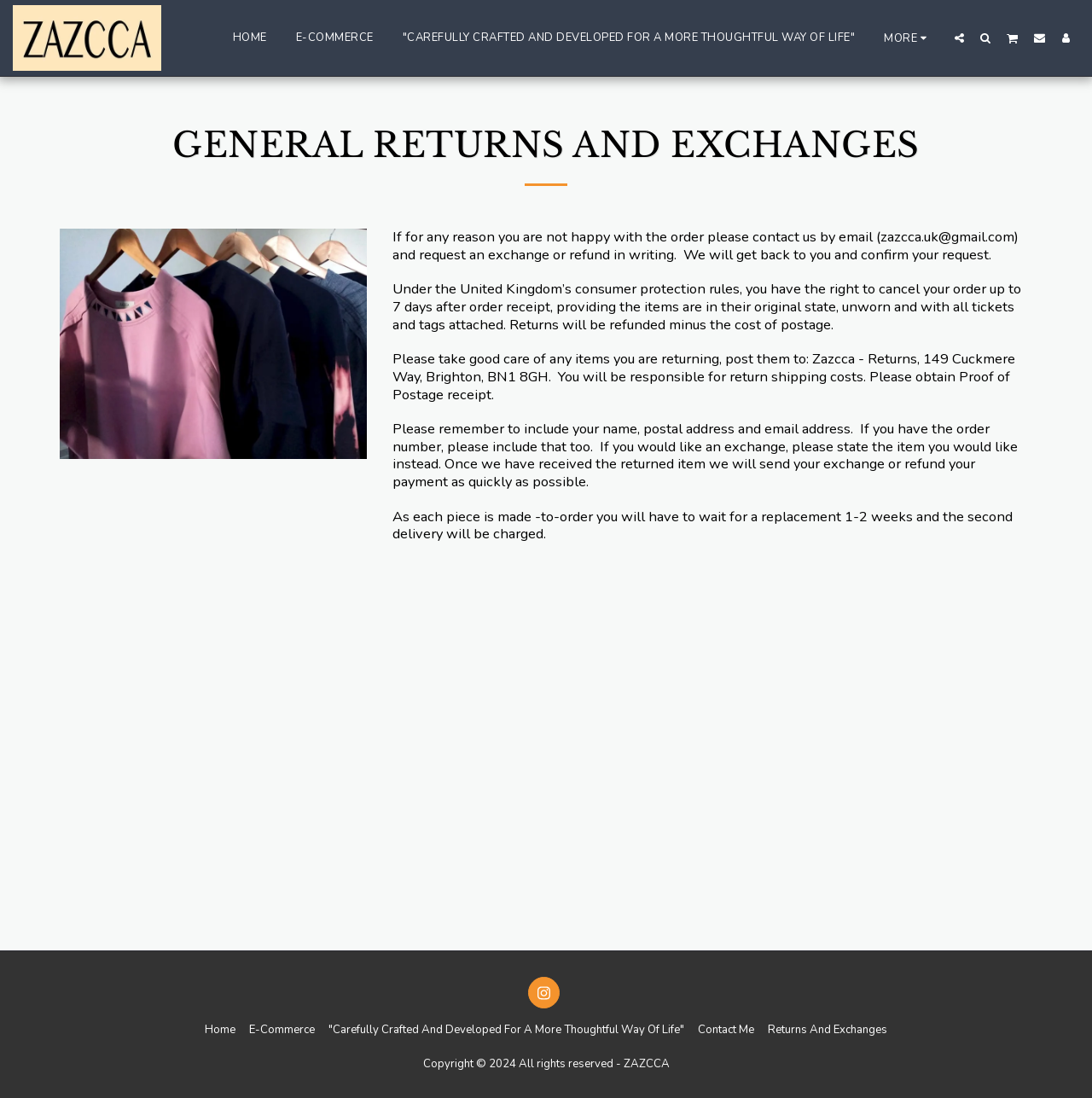Give a full account of the webpage's elements and their arrangement.

The webpage is about the general returns and exchanges policy of ZAZCCA, an e-commerce website. At the top left corner, there is a logo image of ZAZCCA. Below the logo, there are five navigation links: "HOME", "E-COMMERCE", a quote about the website's philosophy, "MORE", and an empty link. 

To the right of the navigation links, there are four social media buttons. Below these elements, there is a heading that reads "GENERAL RETURNS AND EXCHANGES". 

Under the heading, there is a horizontal separator line. Below the separator, there is an image related to general returns and exchanges. 

The main content of the webpage is divided into four paragraphs. The first paragraph explains the process of requesting an exchange or refund. The second paragraph outlines the consumer protection rules in the United Kingdom, including the right to cancel an order within seven days. The third paragraph provides instructions on how to return items, including the address to send them to and the importance of including necessary information. The fourth paragraph explains the process of exchanging items and the potential wait time for a replacement.

At the bottom of the webpage, there is a footer section with links to other pages, including "Home", "E-Commerce", "Contact Me", and "Returns And Exchanges". There is also a copyright notice and the website's name, ZAZCCA.